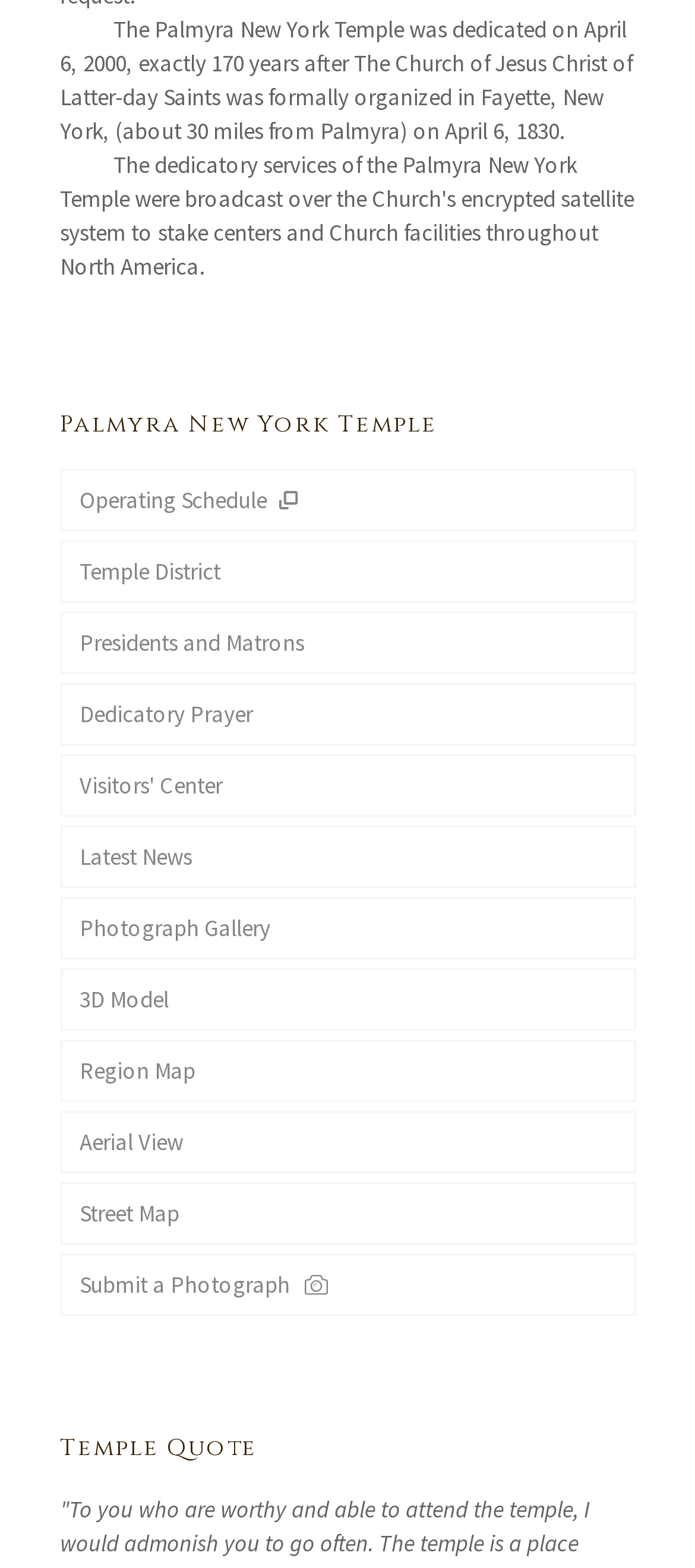Respond with a single word or phrase for the following question: 
How many links are available on the webpage?

15